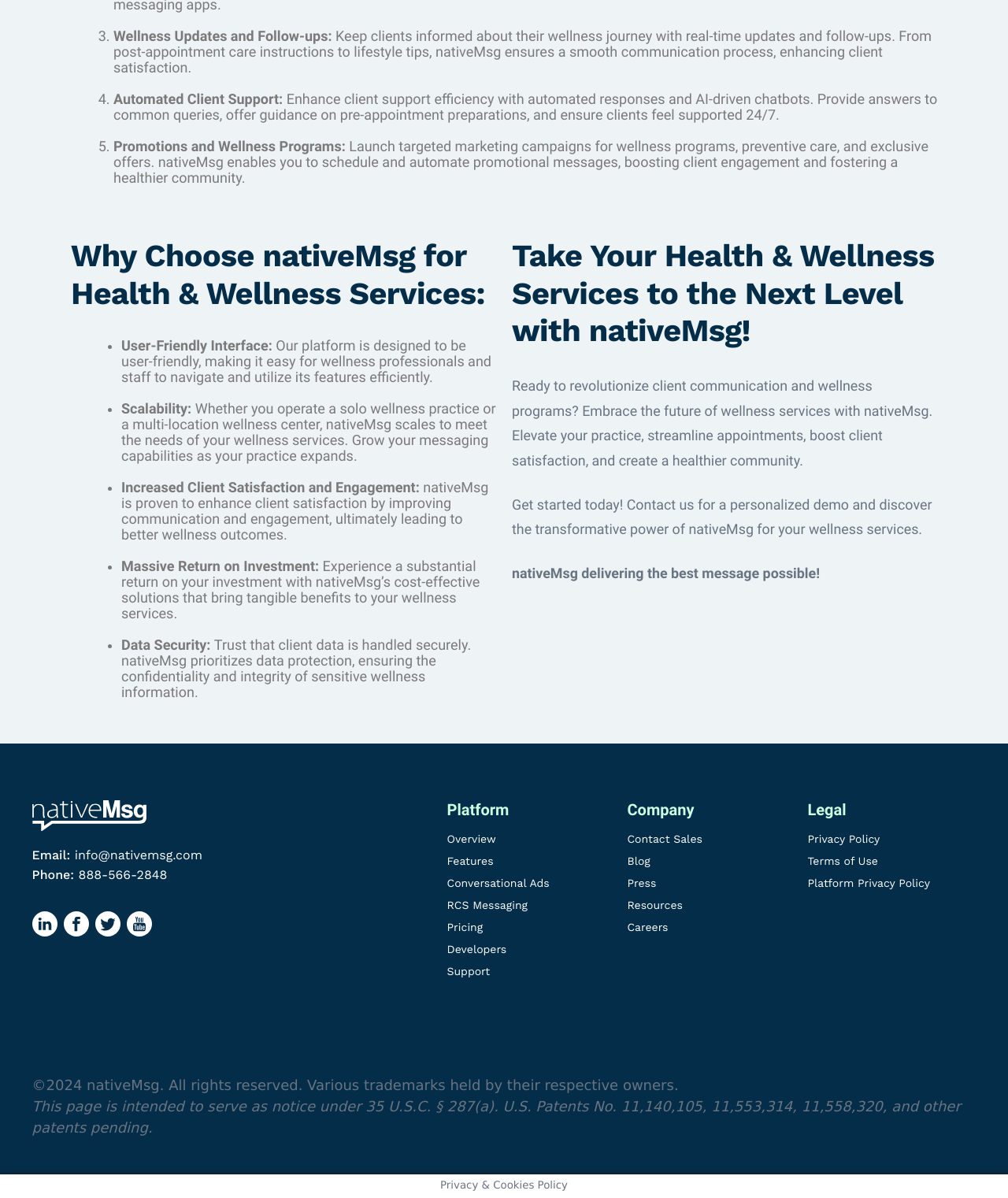Pinpoint the bounding box coordinates of the clickable element needed to complete the instruction: "Email nativeMsg". The coordinates should be provided as four float numbers between 0 and 1: [left, top, right, bottom].

[0.074, 0.708, 0.201, 0.72]